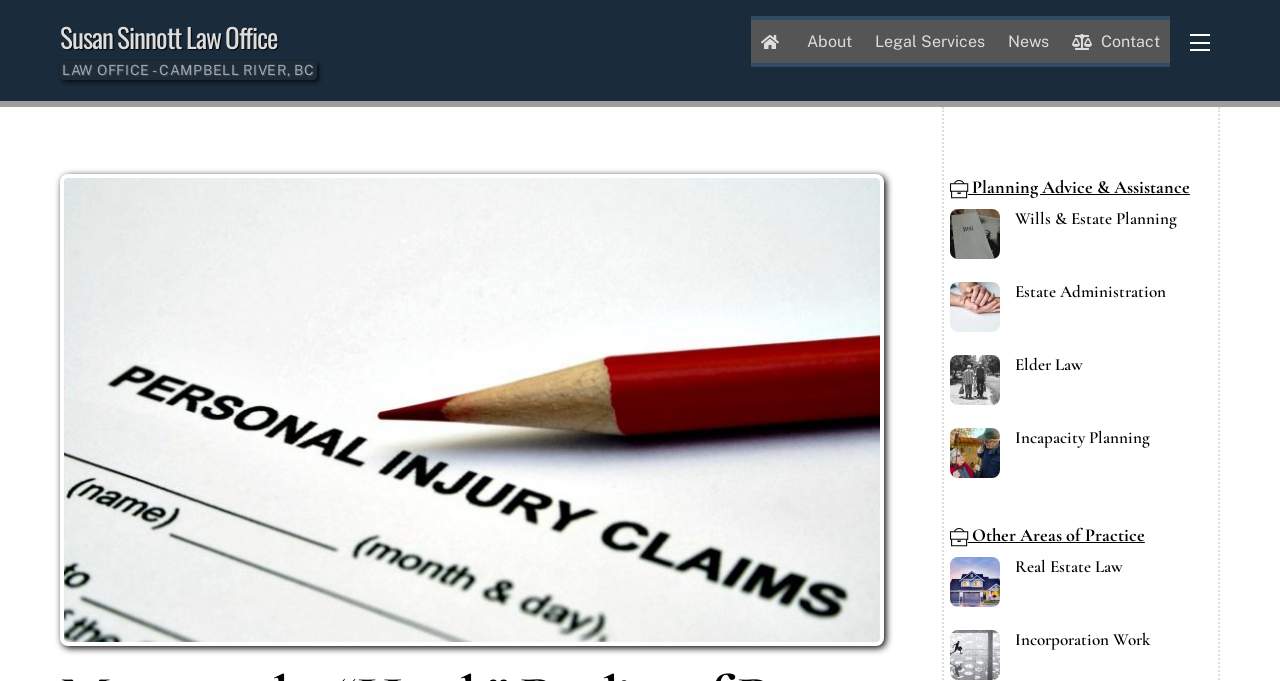Summarize the webpage in an elaborate manner.

This webpage appears to be a law office's website, specifically Susan Sinnott Law Office in Campbell River, BC. At the top left, there is a link to the law office's name, accompanied by a brief description "LAW OFFICE - CAMPBELL RIVER, BC". 

To the right of the law office's name, there is a navigation menu consisting of five links: "About", "Legal Services", "News", "Contact", and an empty link with an image. These links are aligned horizontally and are positioned near the top of the page.

Below the navigation menu, there is a section with a heading "Planning Advice & Assistance". This section contains three links: "Wills & Estate Planning", "Estate Administration", and "Elder Law", each accompanied by an image. These links are stacked vertically and are positioned on the right side of the page.

Further down, there is another section with a heading "Other Areas of Practice". This section contains four links: "Real Estate Law", "Incapacity Planning", and "Incorporation Work", each accompanied by an image. These links are also stacked vertically and are positioned on the right side of the page, below the previous section.

On the left side of the page, there is a large section that appears to be a news article or blog post. The title of the article is "Two Judgements were recently released by the BC Supreme Court discussing the “harsh” reality of Part 7 Benefits Deductions in ICBC Injury Claims." This section takes up most of the left side of the page and appears to be the main content of the webpage.

There is also a widget section on the bottom right, which contains a link to "personal injury" with an image, and another link to "Widgets".